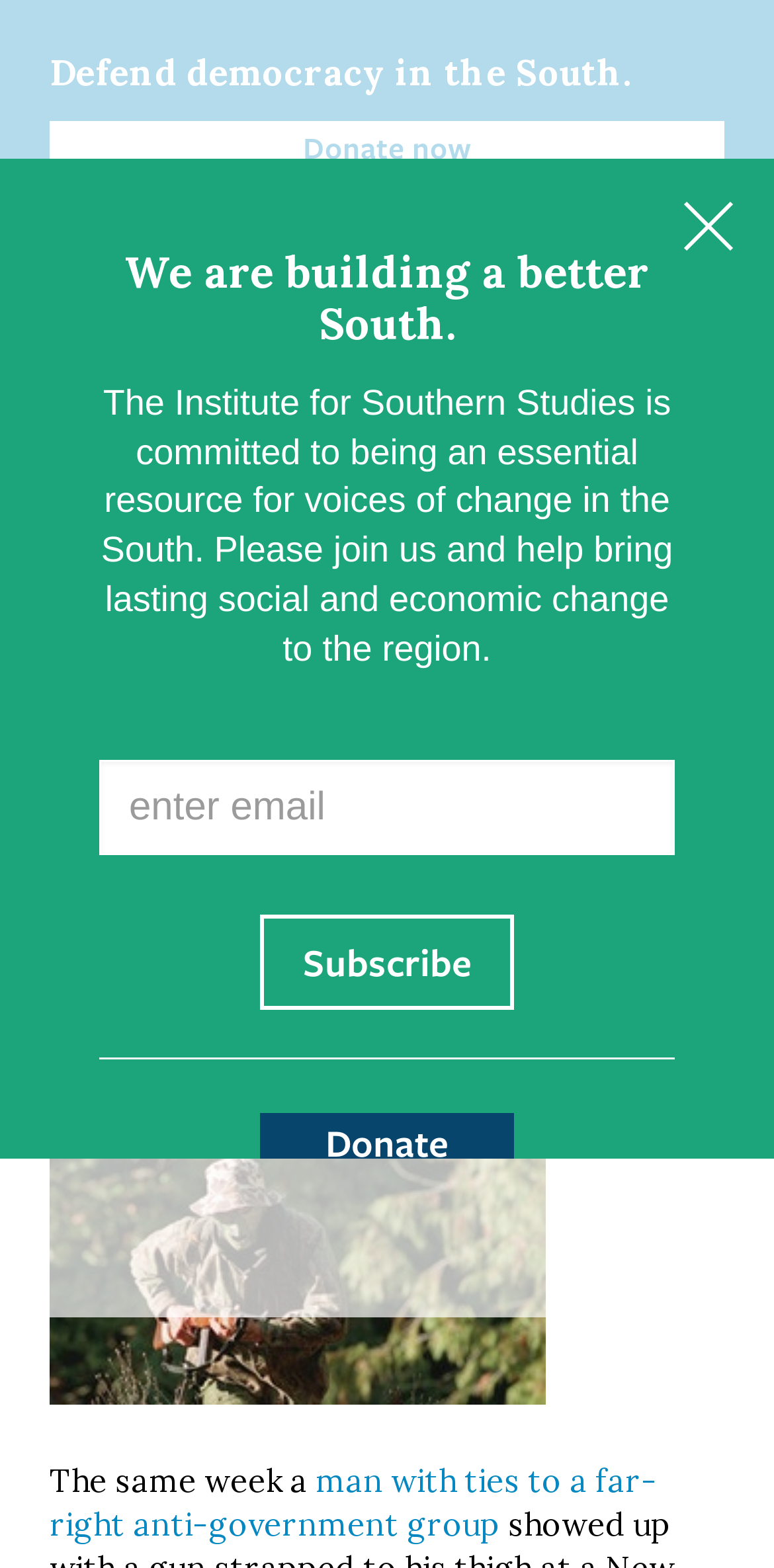Who is the author of the article? Examine the screenshot and reply using just one word or a brief phrase.

Sue Sturgis